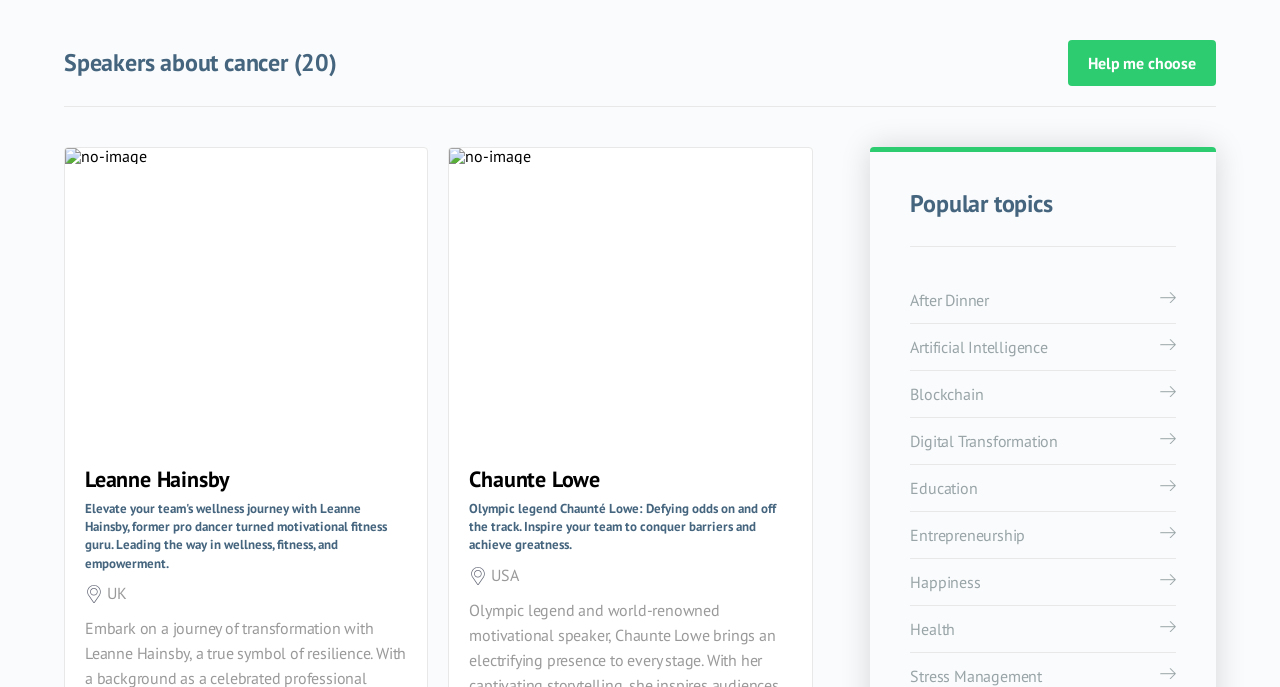Pinpoint the bounding box coordinates of the clickable element to carry out the following instruction: "Expand Cash Flow & Debt Management."

None